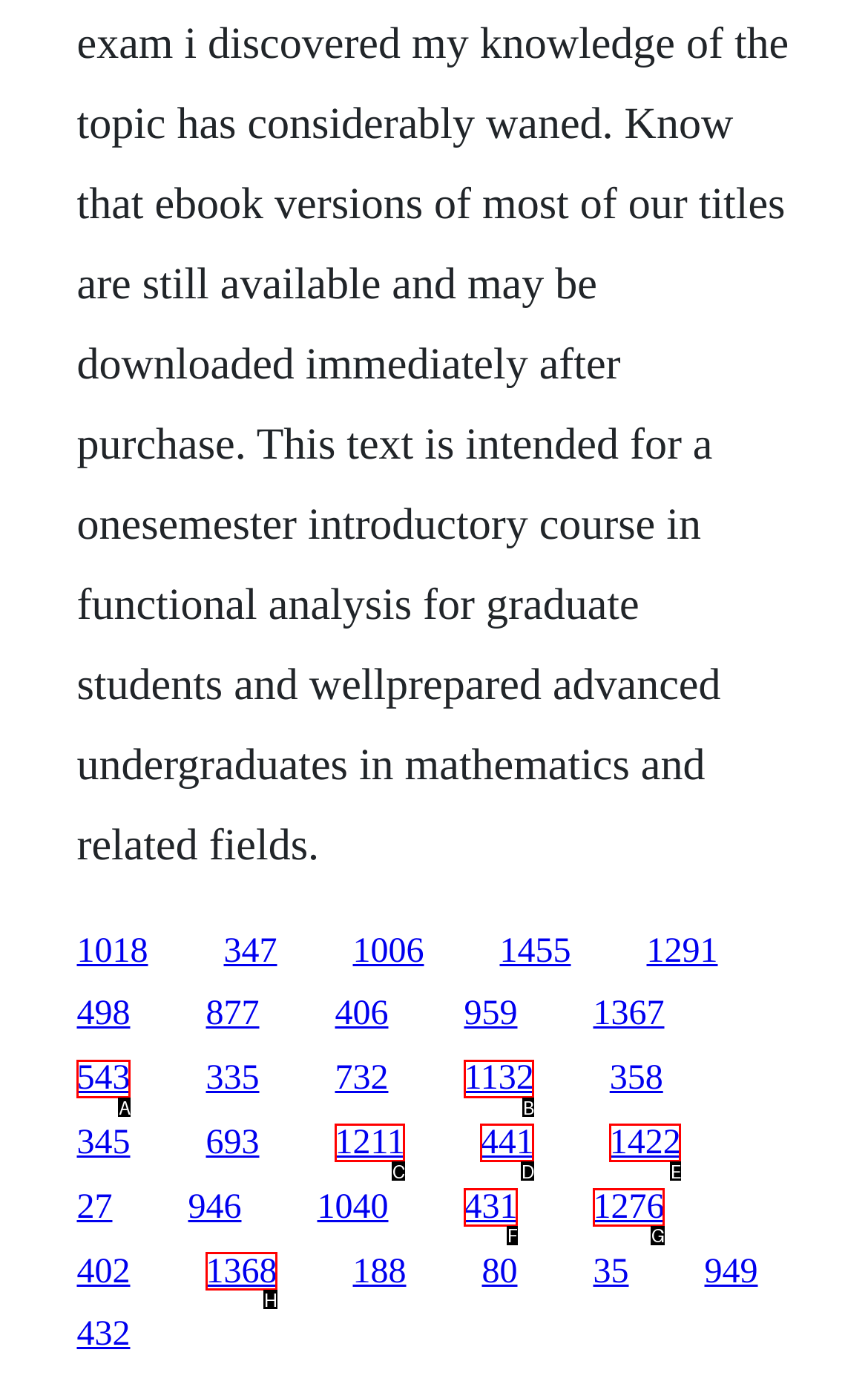Which UI element corresponds to this description: 1368
Reply with the letter of the correct option.

H